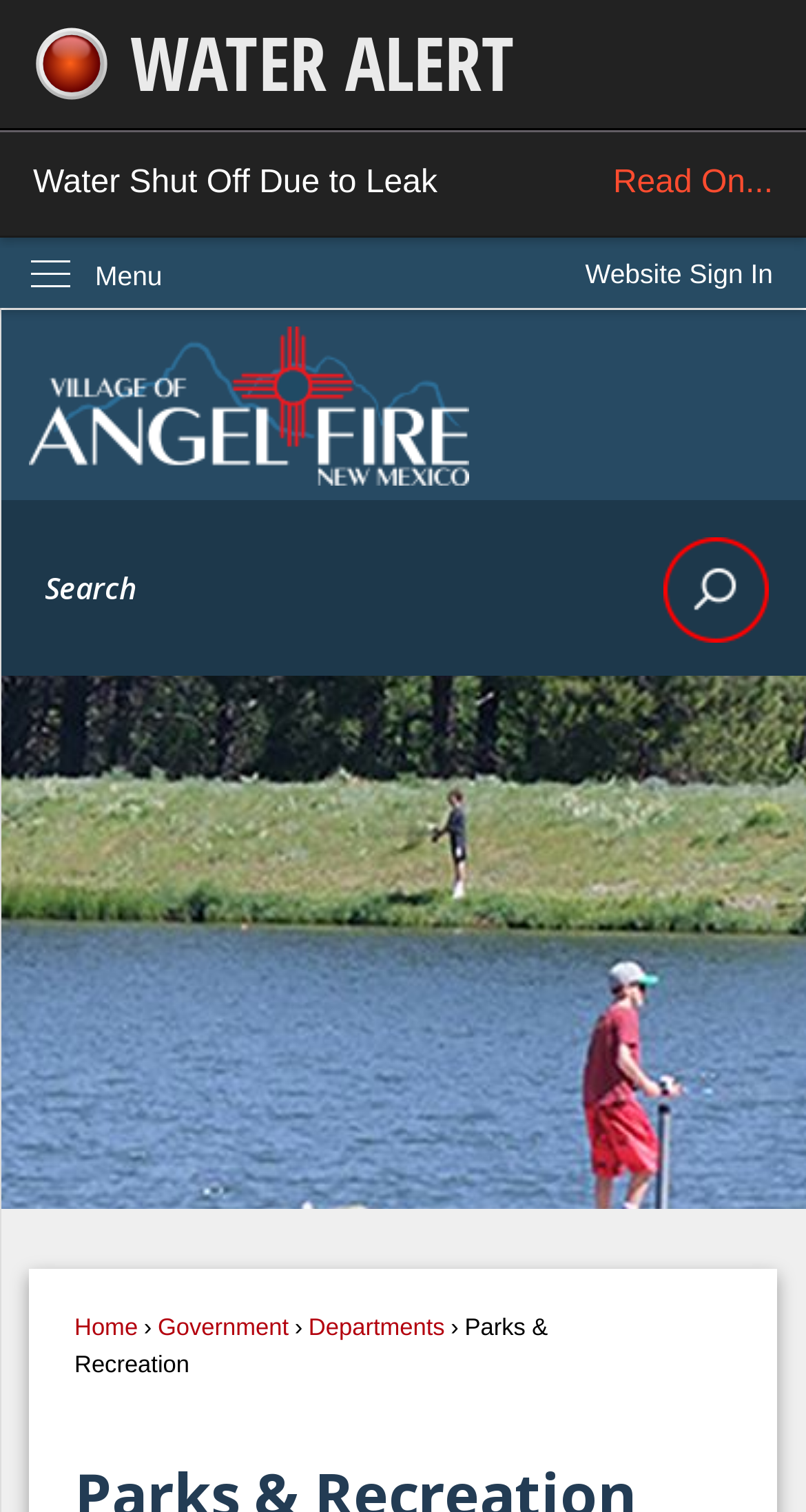Show the bounding box coordinates of the element that should be clicked to complete the task: "Go to the homepage".

[0.037, 0.215, 0.963, 0.321]